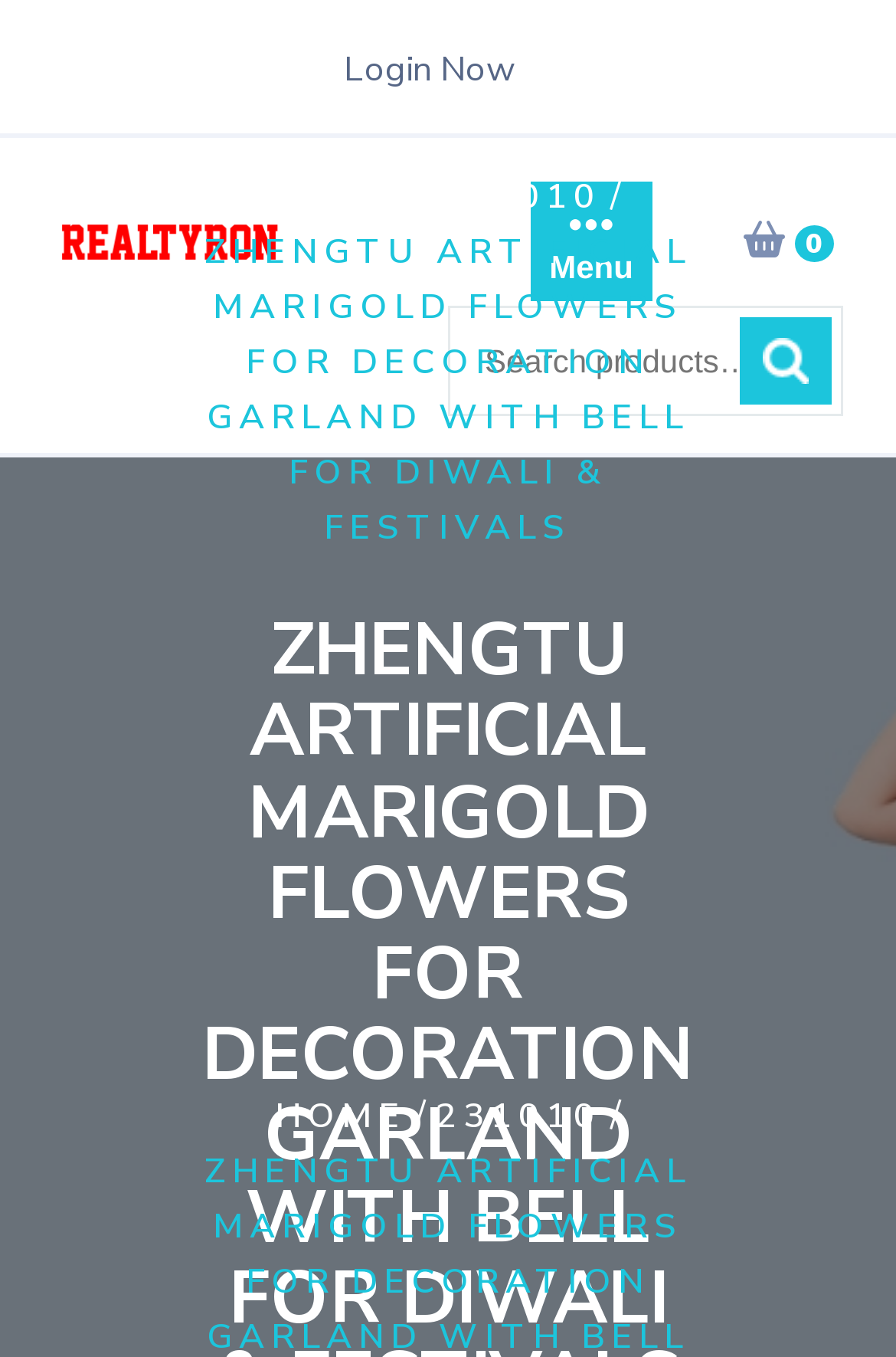Determine the heading of the webpage and extract its text content.

ZHENGTU Artificial Marigold Flowers for Decoration Garland with Bell for Diwali & Festivals